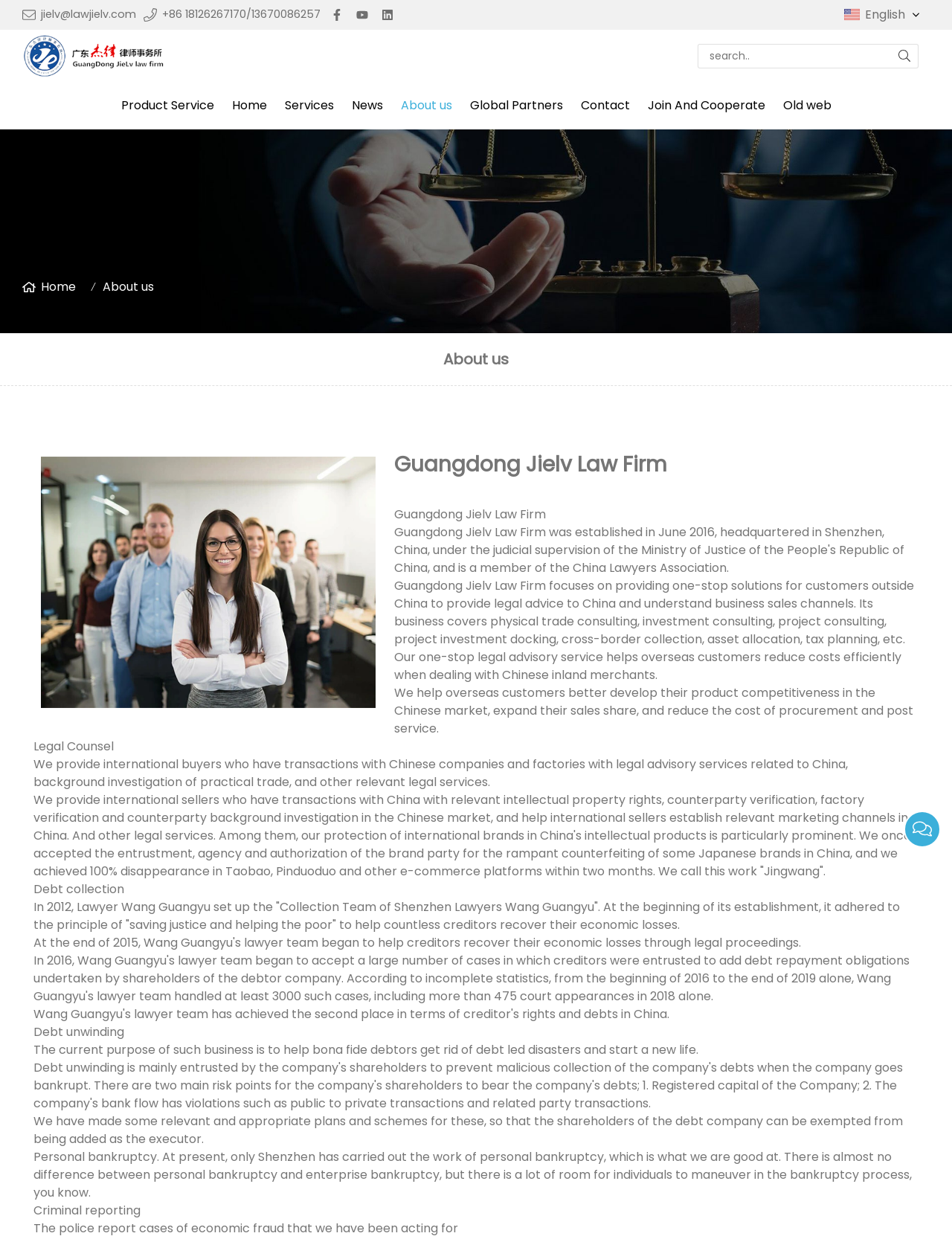Find the coordinates for the bounding box of the element with this description: "name="q" placeholder="search.."".

[0.733, 0.035, 0.965, 0.055]